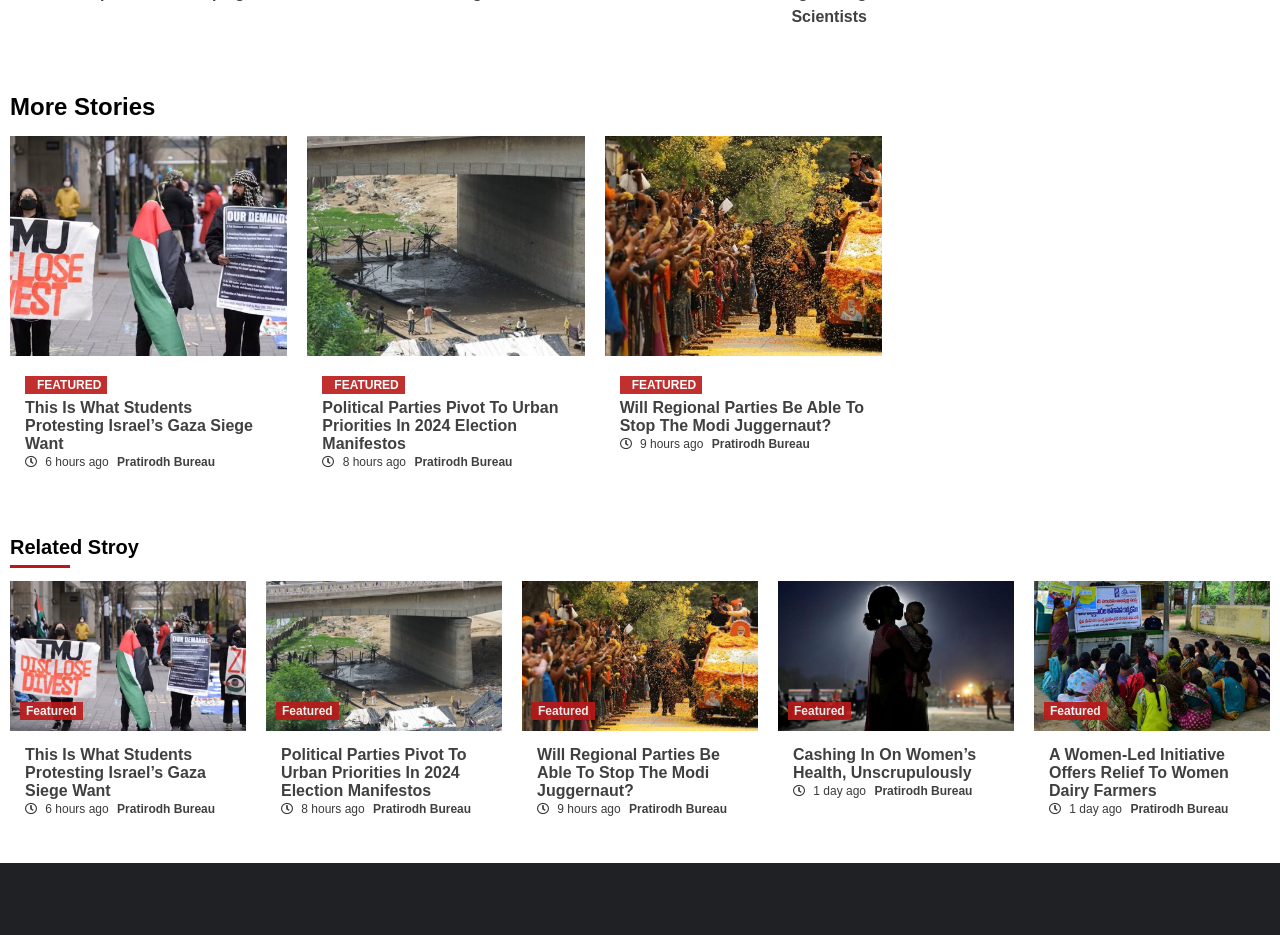What is the title of the first story? Please answer the question using a single word or phrase based on the image.

This Is What Students Protesting Israel’s Gaza Siege Want